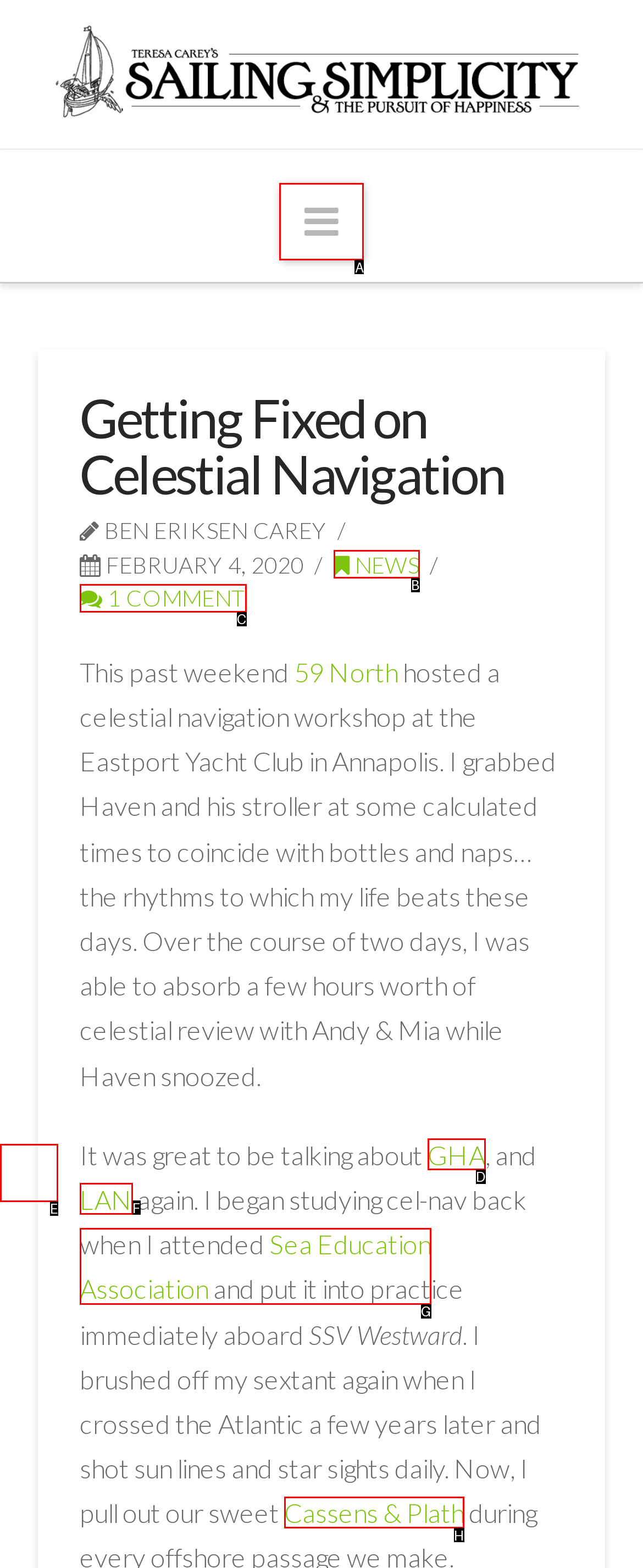Choose the letter that best represents the description: Cassens & Plath. Provide the letter as your response.

H